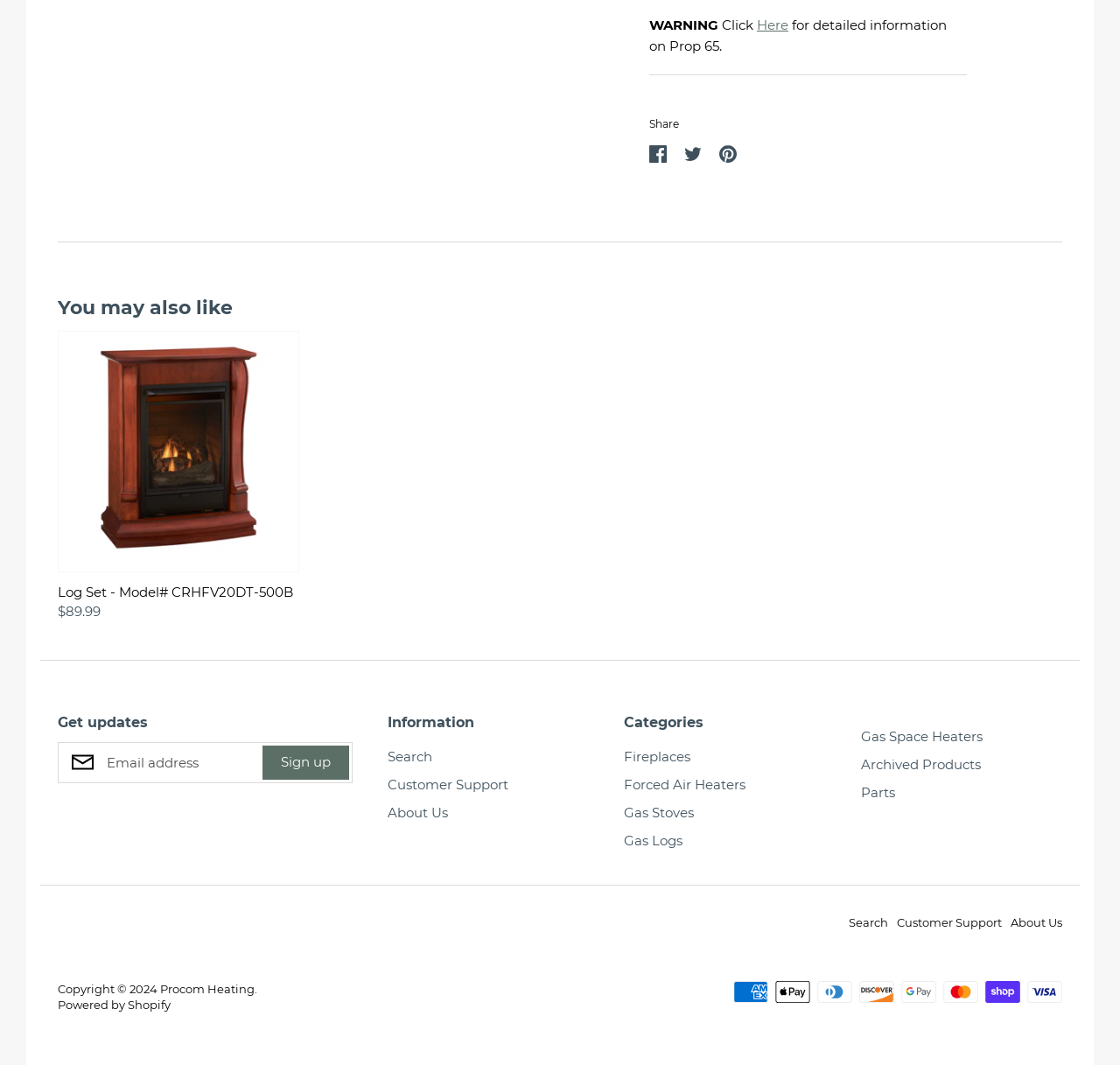Determine the bounding box coordinates of the clickable region to carry out the instruction: "Search for products".

[0.346, 0.701, 0.386, 0.72]